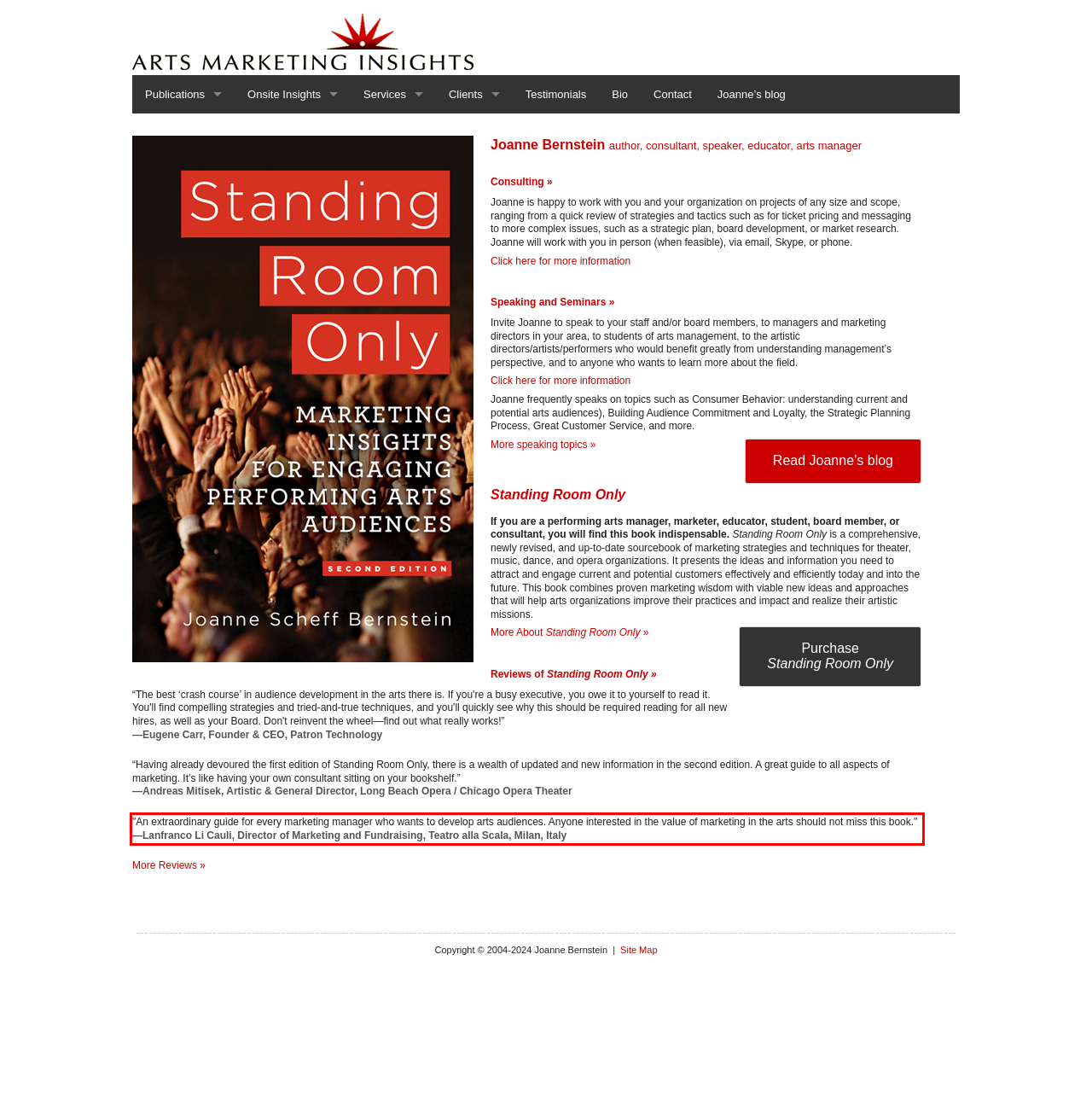Please look at the screenshot provided and find the red bounding box. Extract the text content contained within this bounding box.

"An extraordinary guide for every marketing manager who wants to develop arts audiences. Anyone interested in the value of marketing in the arts should not miss this book." —Lanfranco Li Cauli, Director of Marketing and Fundraising, Teatro alla Scala, Milan, Italy